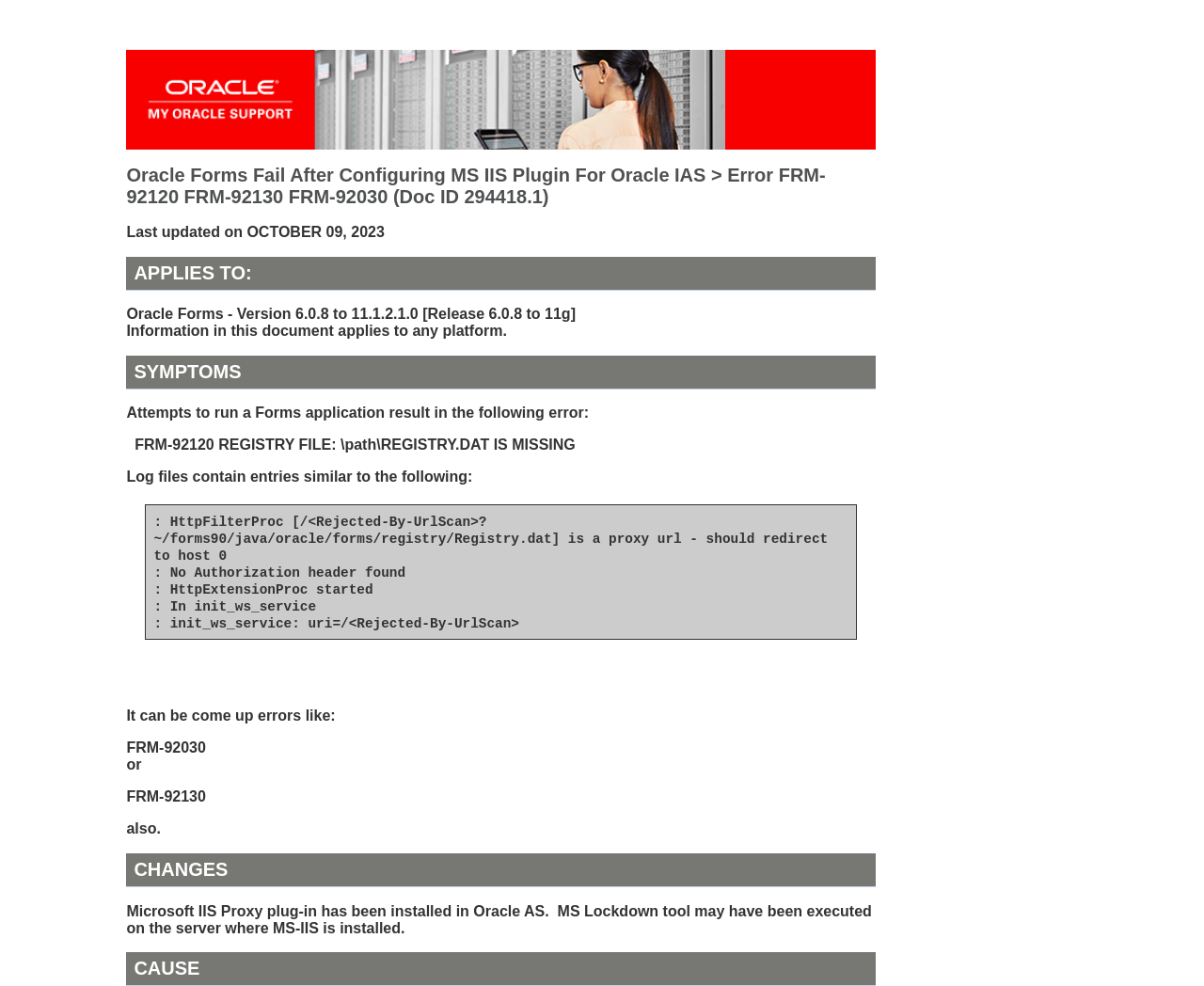Your task is to find and give the main heading text of the webpage.

Oracle Forms Fail After Configuring MS IIS Plugin For Oracle IAS > Error FRM-92120 FRM-92130 FRM-92030 (Doc ID 294418.1)